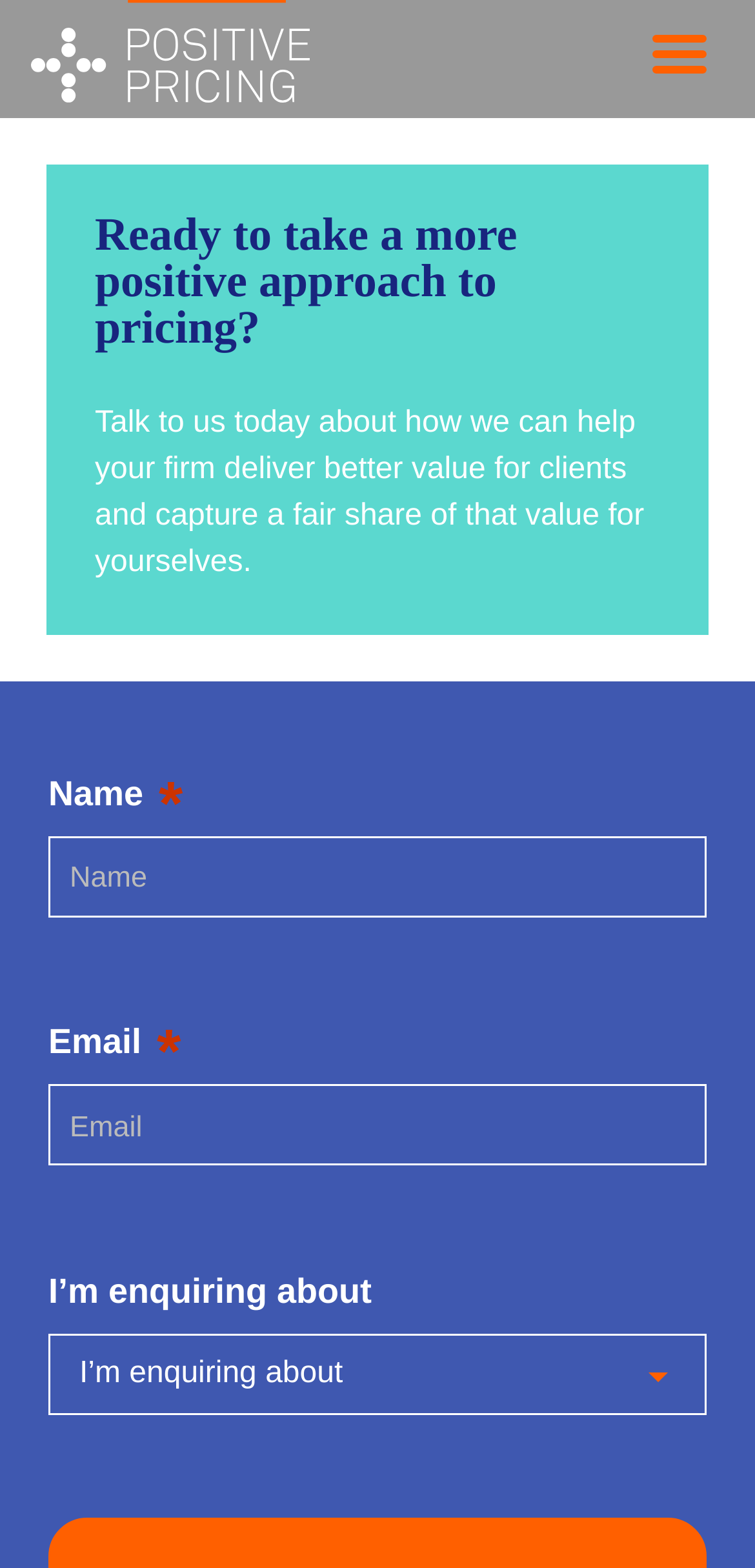What is the required information to submit an enquiry?
Give a one-word or short-phrase answer derived from the screenshot.

Name and Email